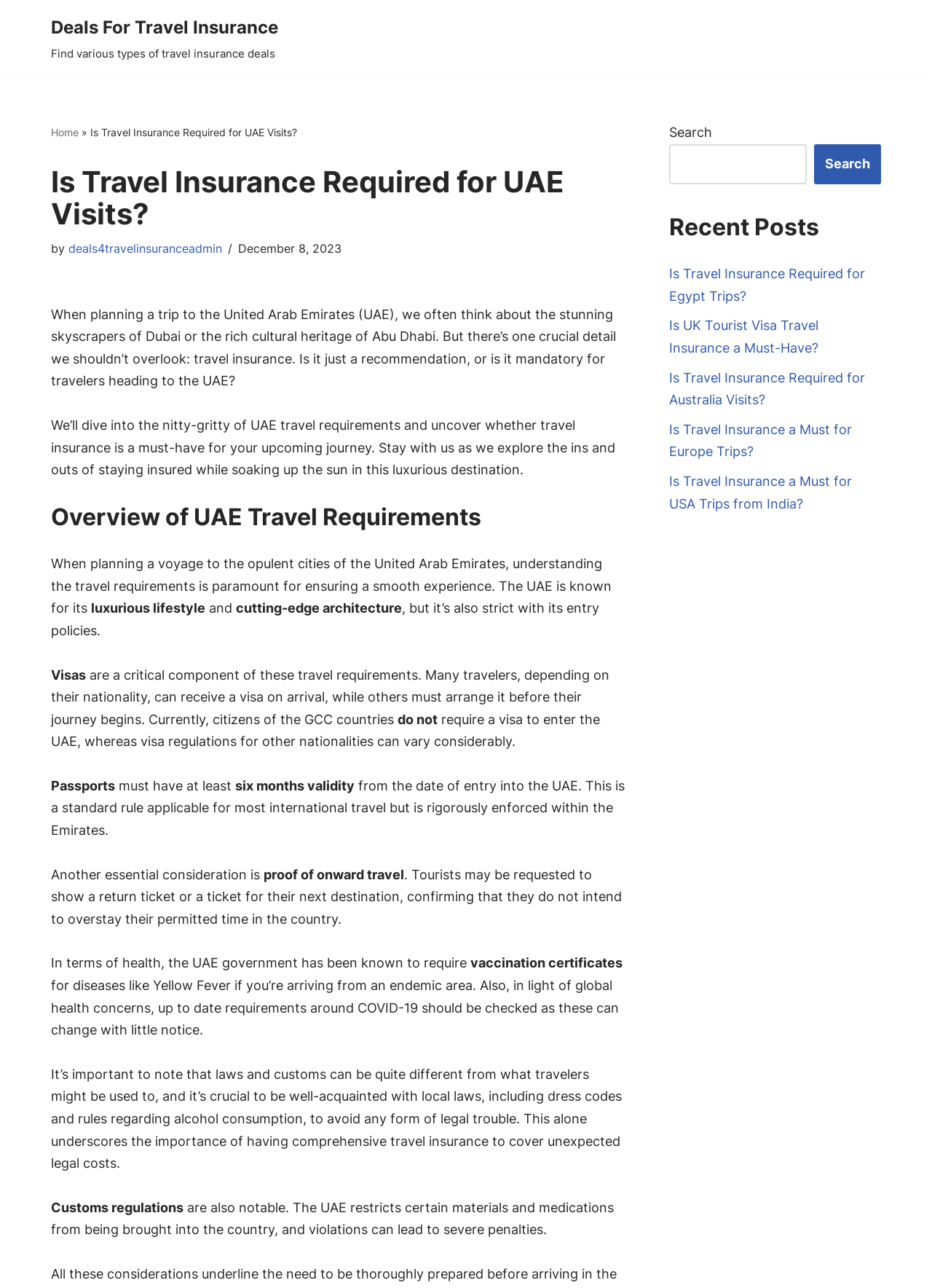Craft a detailed narrative of the webpage's structure and content.

This webpage is about travel insurance requirements for visiting the United Arab Emirates (UAE). At the top, there is a navigation link "Skip to content" and a header with the website's name "Deals For Travel Insurance" and a link to the home page. Below the header, there is a main heading "Is Travel Insurance Required for UAE Visits?" with the author's name and the date of publication.

The main content of the webpage is divided into several sections. The first section introduces the importance of travel insurance when planning a trip to the UAE. The second section, "Overview of UAE Travel Requirements", discusses the various requirements for traveling to the UAE, including visas, passports, proof of onward travel, health requirements, and customs regulations.

Throughout the webpage, there are several paragraphs of text that provide detailed information about each of these requirements. The text is organized in a clear and readable manner, with headings and subheadings to help guide the reader.

On the right side of the webpage, there is a complementary section with a search bar and a list of recent posts, including links to other articles about travel insurance requirements for different countries.

Overall, the webpage is well-organized and easy to navigate, with a clear focus on providing informative content about travel insurance requirements for the UAE.